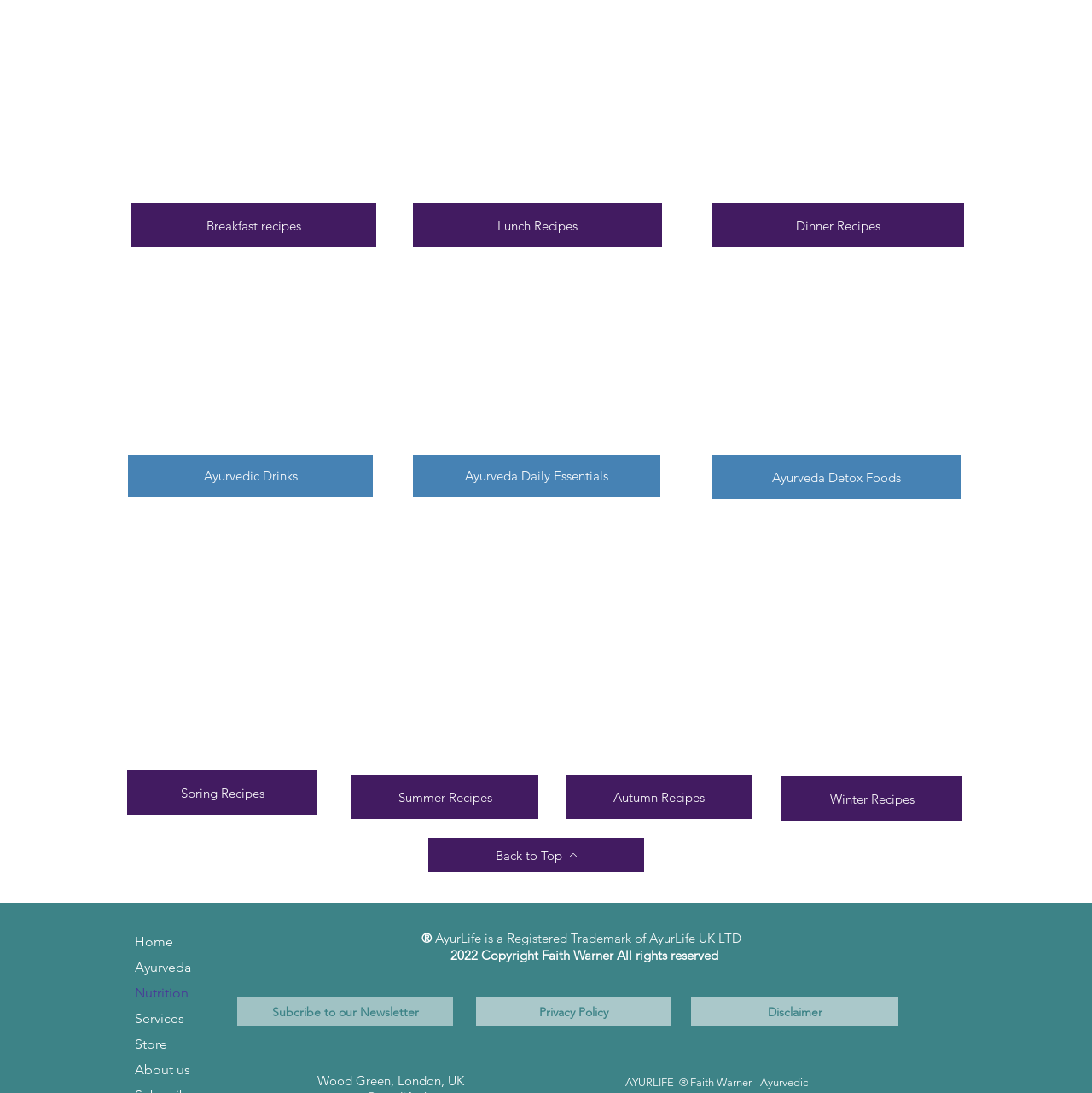Using the description "Back to Top", locate and provide the bounding box of the UI element.

[0.392, 0.767, 0.59, 0.798]